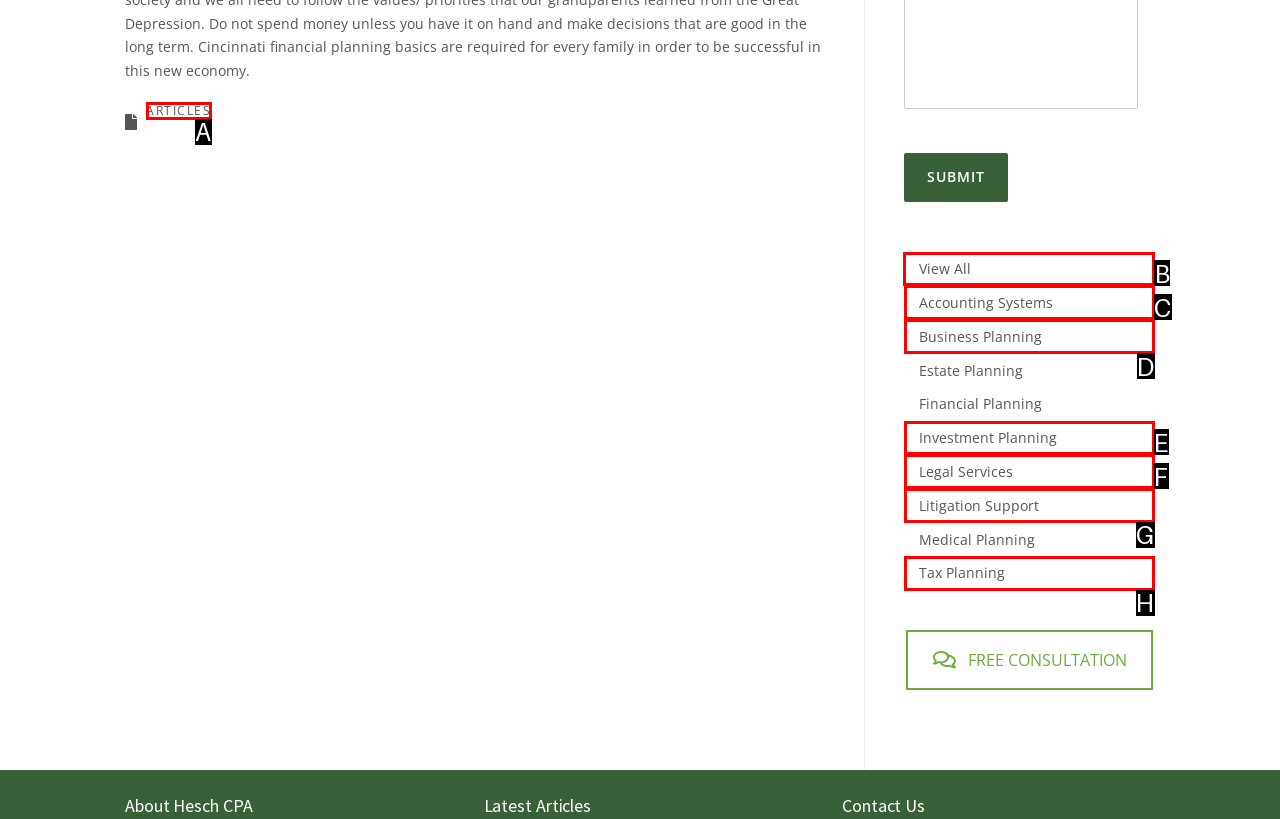Determine which UI element you should click to perform the task: View all articles
Provide the letter of the correct option from the given choices directly.

B